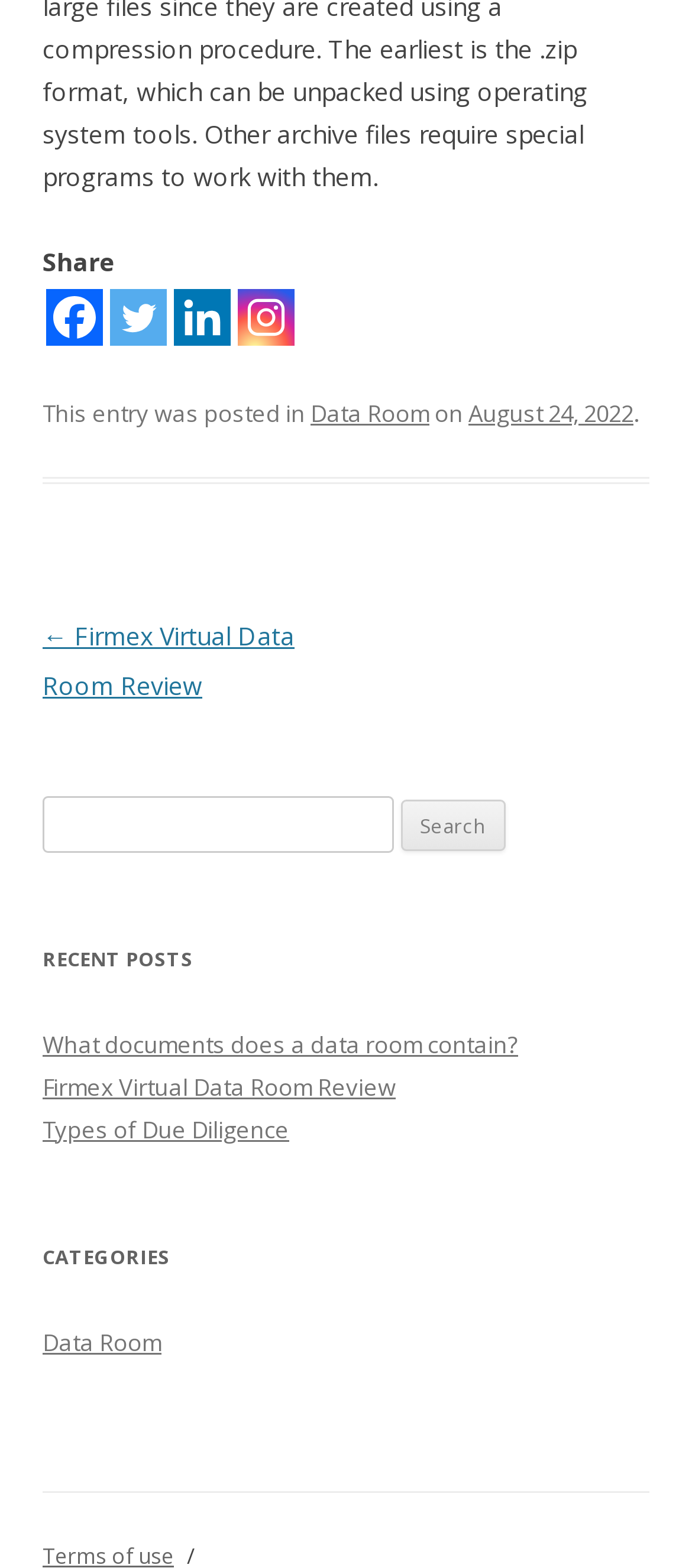Please specify the bounding box coordinates of the element that should be clicked to execute the given instruction: 'Read post about due diligence'. Ensure the coordinates are four float numbers between 0 and 1, expressed as [left, top, right, bottom].

[0.062, 0.71, 0.418, 0.73]